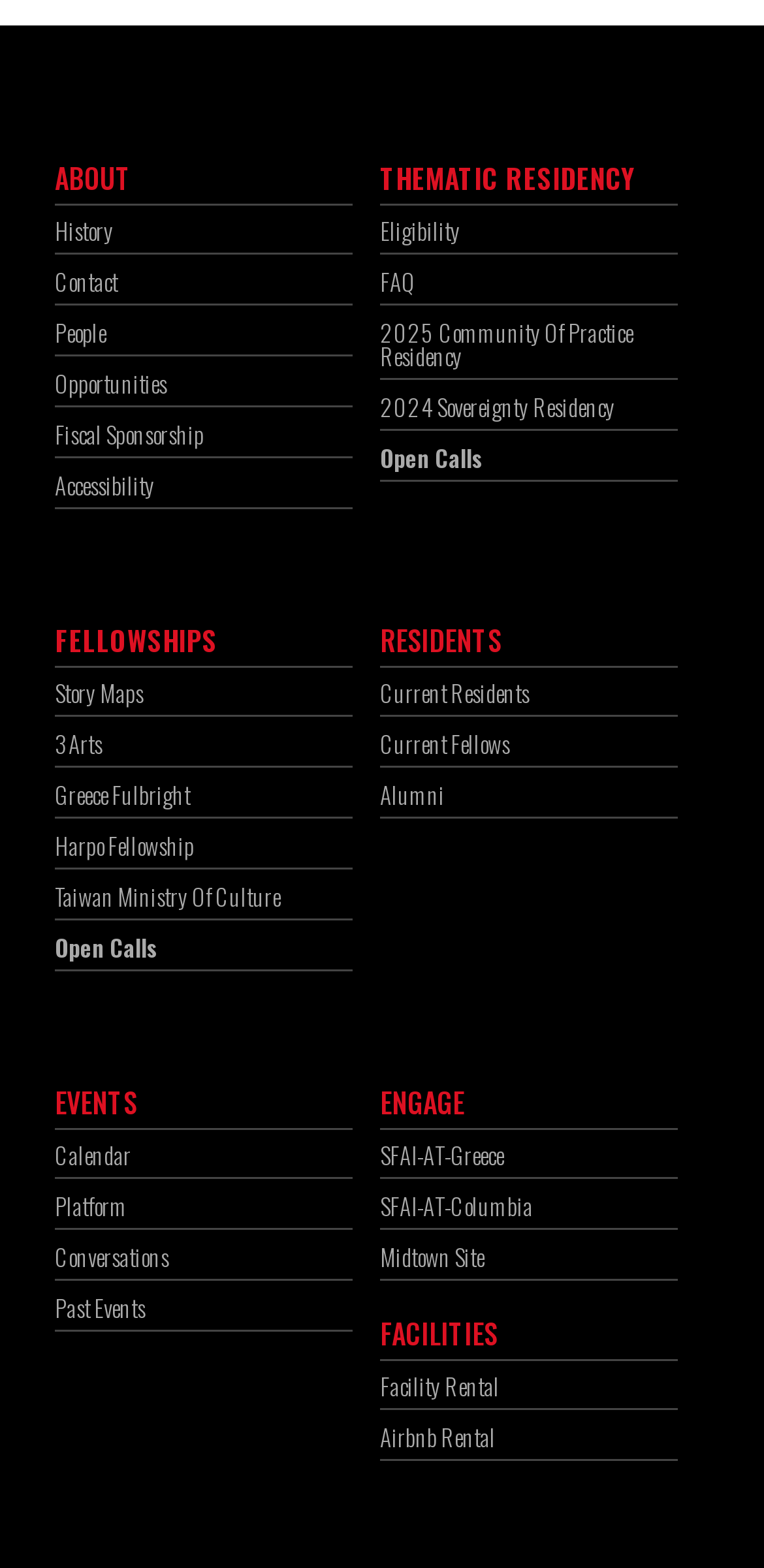Provide a brief response using a word or short phrase to this question:
What is the 'ENGAGE' section about?

SFAI-AT-Greece and SFAI-AT-Columbia